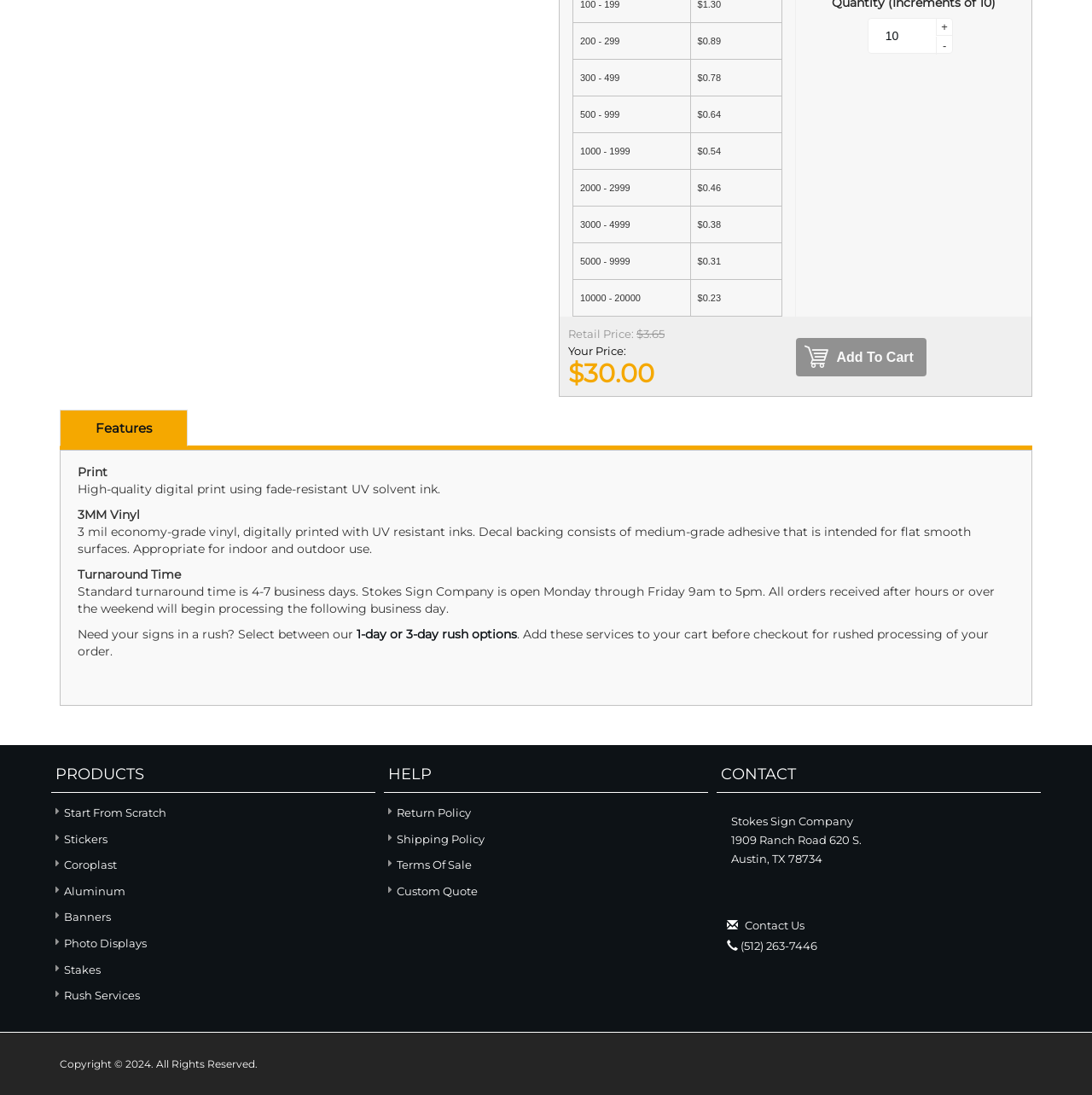Provide the bounding box for the UI element matching this description: "Terms of Sale".

[0.363, 0.78, 0.432, 0.8]